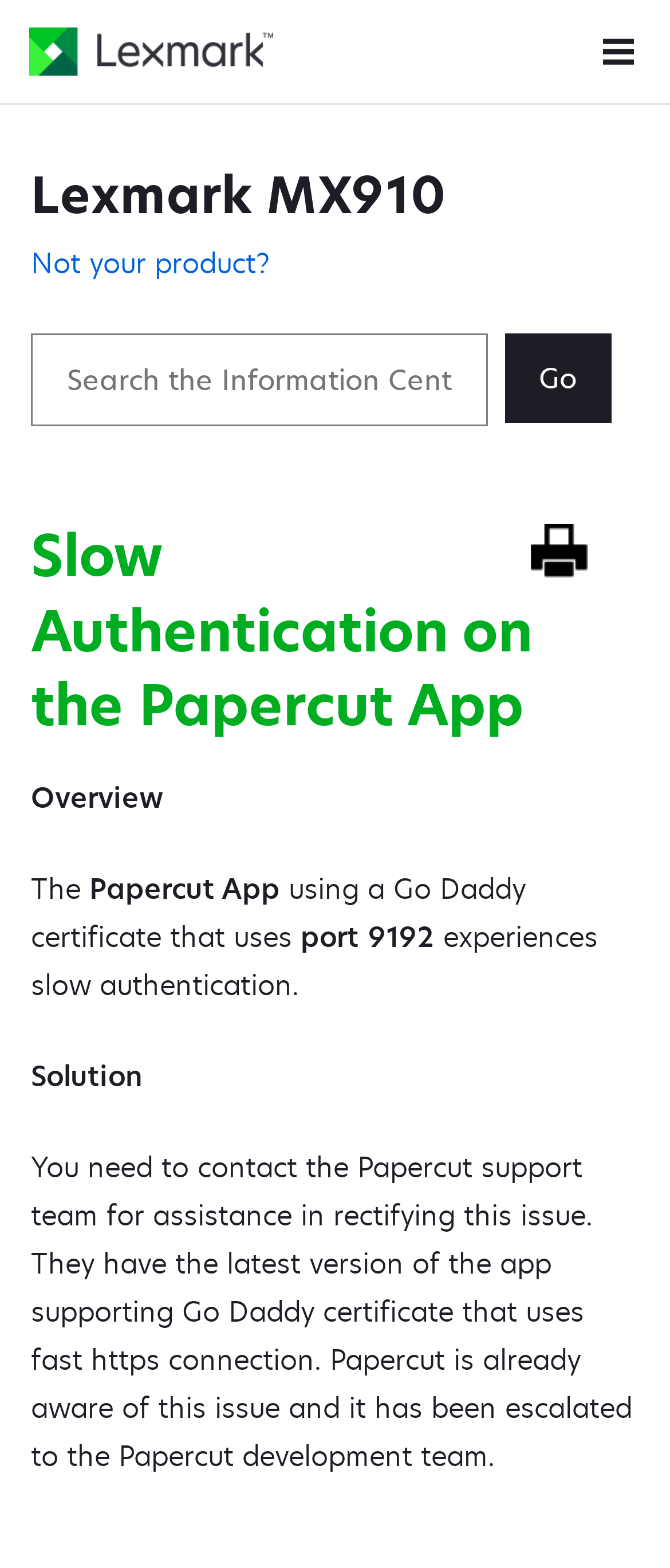Given the description of a UI element: "aria-label="Lexmark Home"", identify the bounding box coordinates of the matching element in the webpage screenshot.

[0.044, 0.018, 0.408, 0.048]